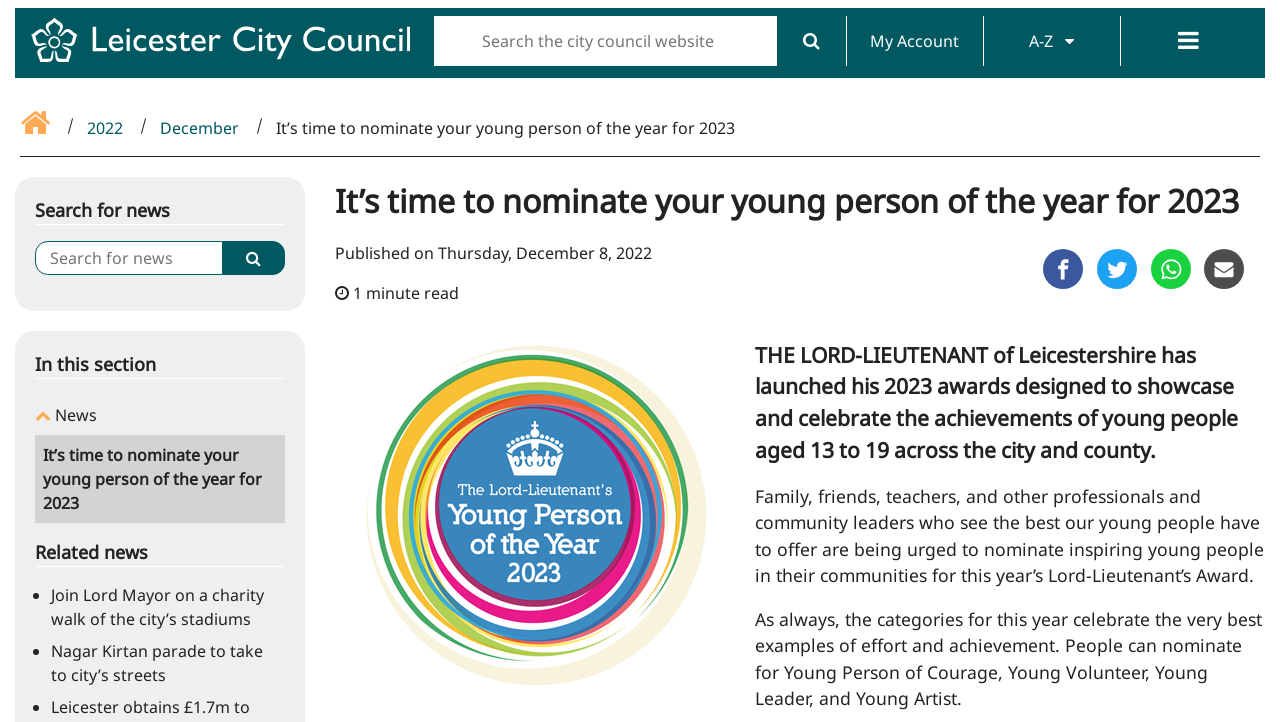Please find the main title text of this webpage.

It’s time to nominate your young person of the year for 2023